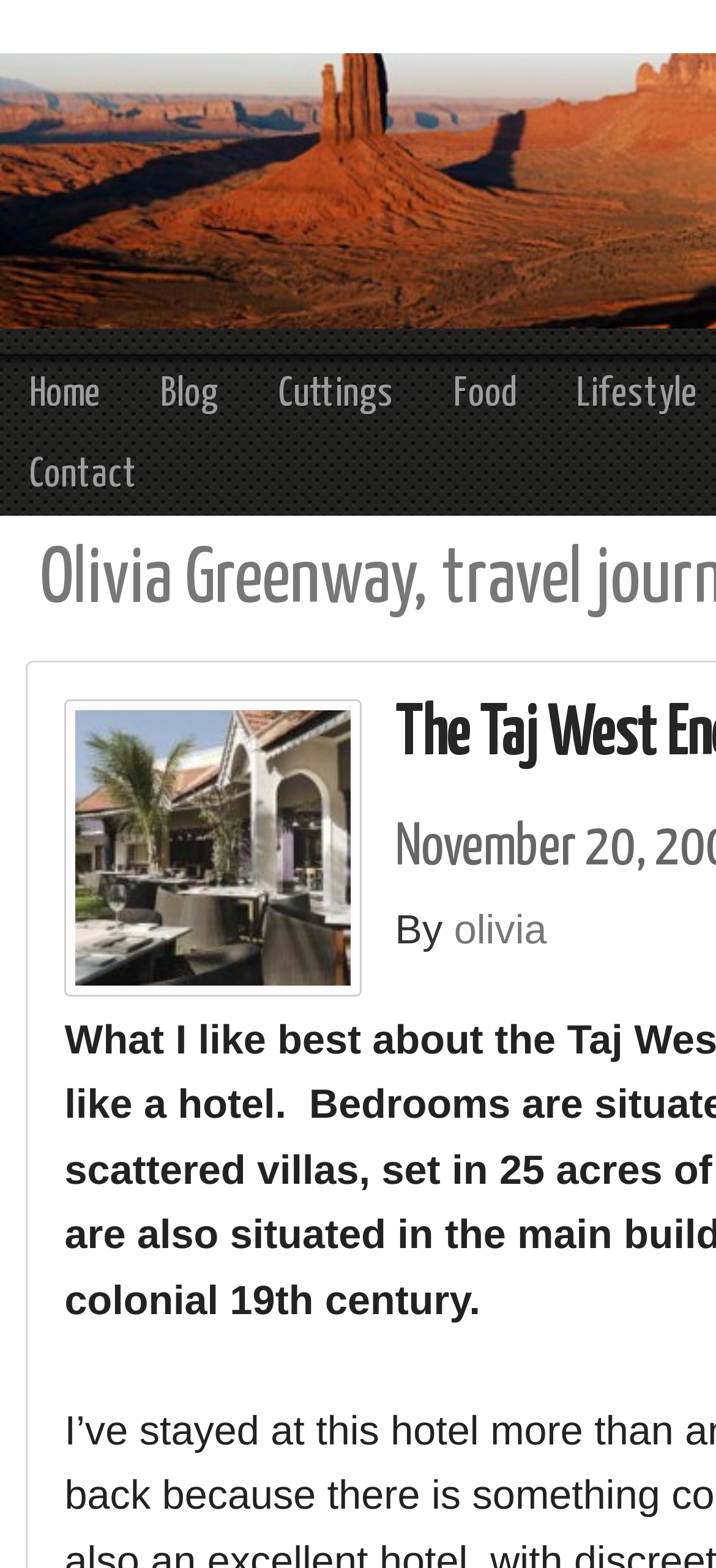Answer the following inquiry with a single word or phrase:
What is the century mentioned in the text?

Century